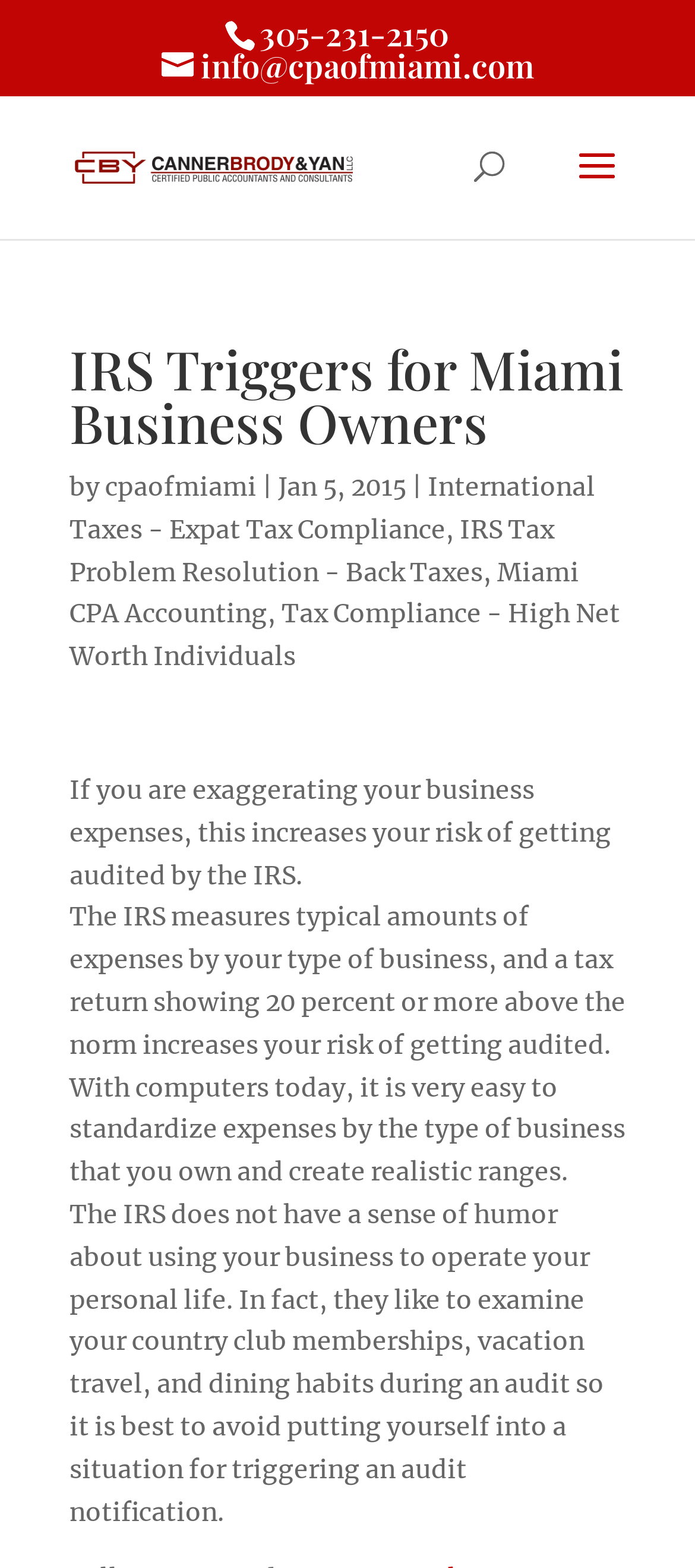Could you find the bounding box coordinates of the clickable area to complete this instruction: "Visit the homepage of Canner, Brody & Yan, LLC CPA Firm"?

[0.108, 0.095, 0.508, 0.116]